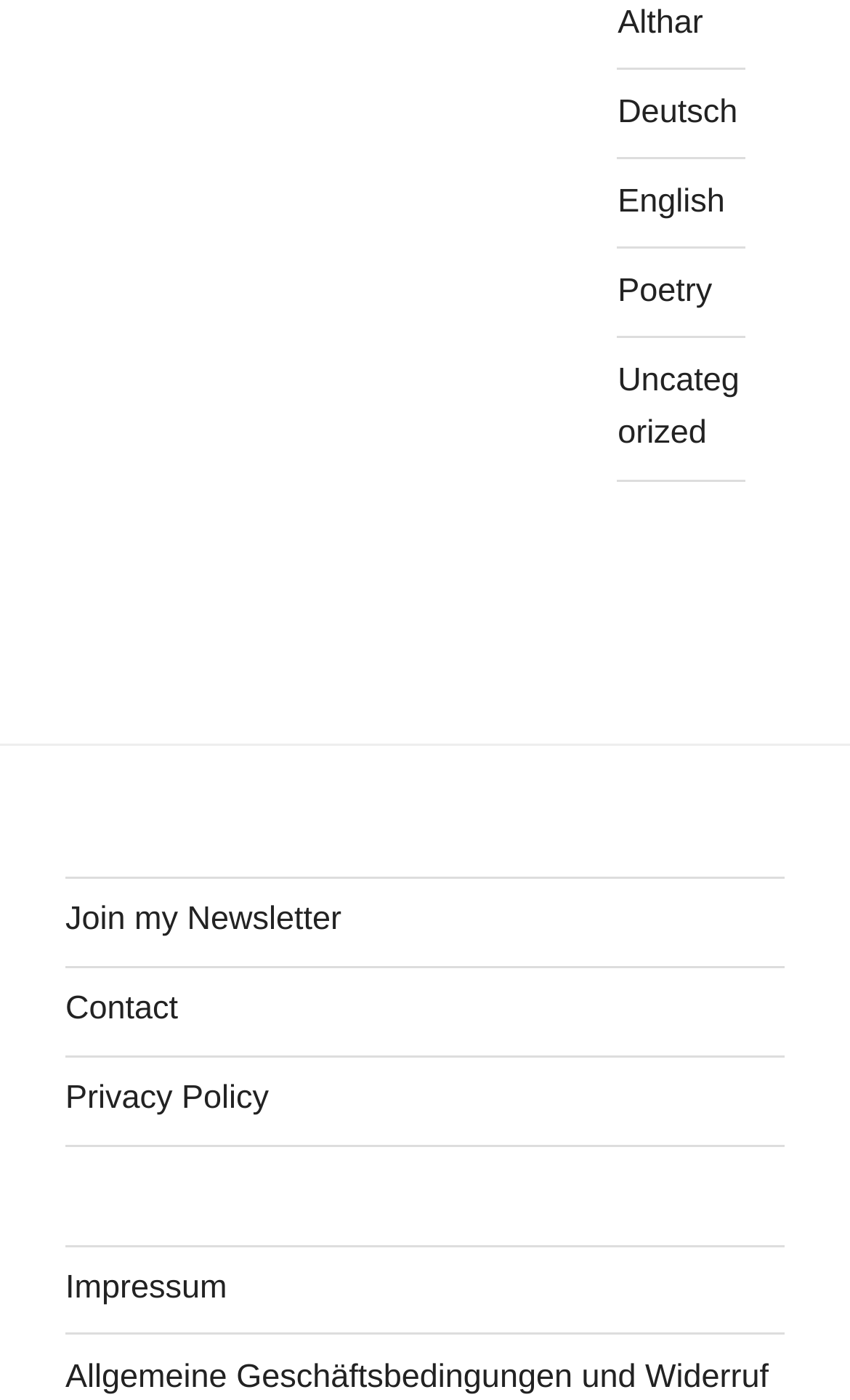With reference to the screenshot, provide a detailed response to the question below:
How many categories are listed?

I counted the number of categories listed on the webpage, which are 'Althar', 'Deutsch', 'Poetry', and 'Uncategorized'.